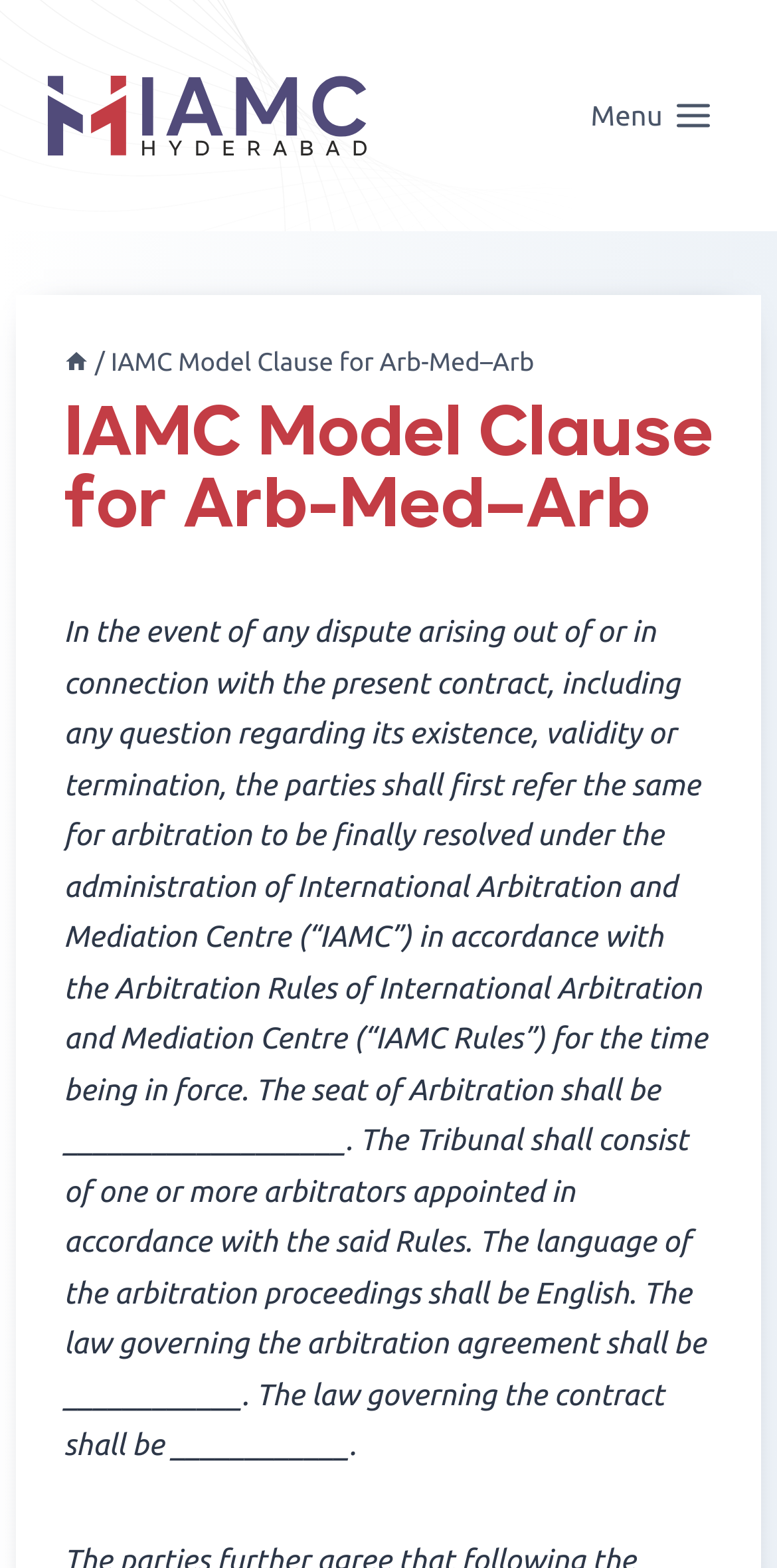Answer the question below in one word or phrase:
What is the purpose of the arbitration?

To resolve disputes